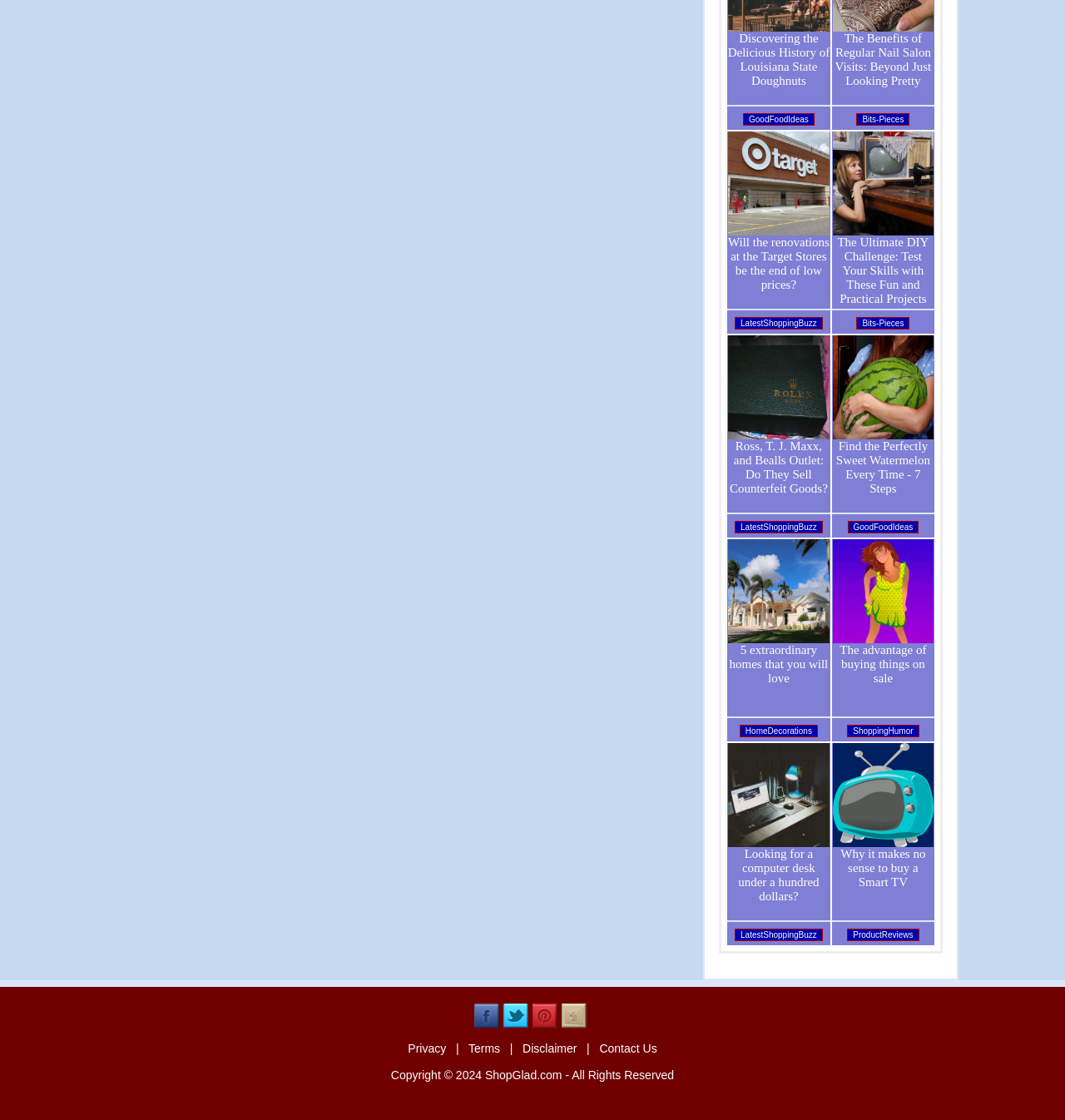Identify the bounding box coordinates necessary to click and complete the given instruction: "Visit the GoodFoodIdeas website".

[0.698, 0.099, 0.765, 0.112]